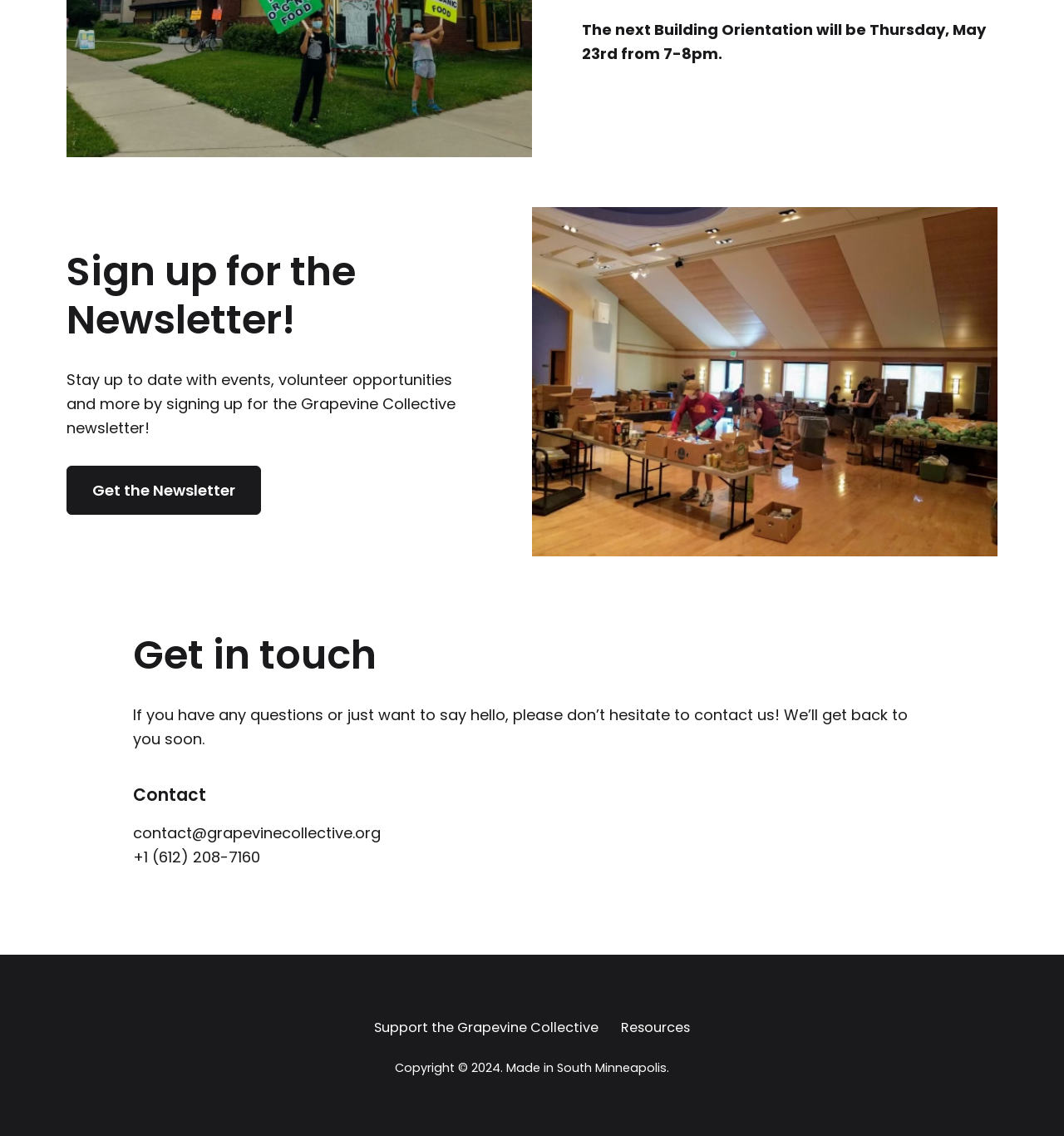Provide the bounding box coordinates of the UI element this sentence describes: "Support the Grapevine Collective".

[0.342, 0.892, 0.573, 0.916]